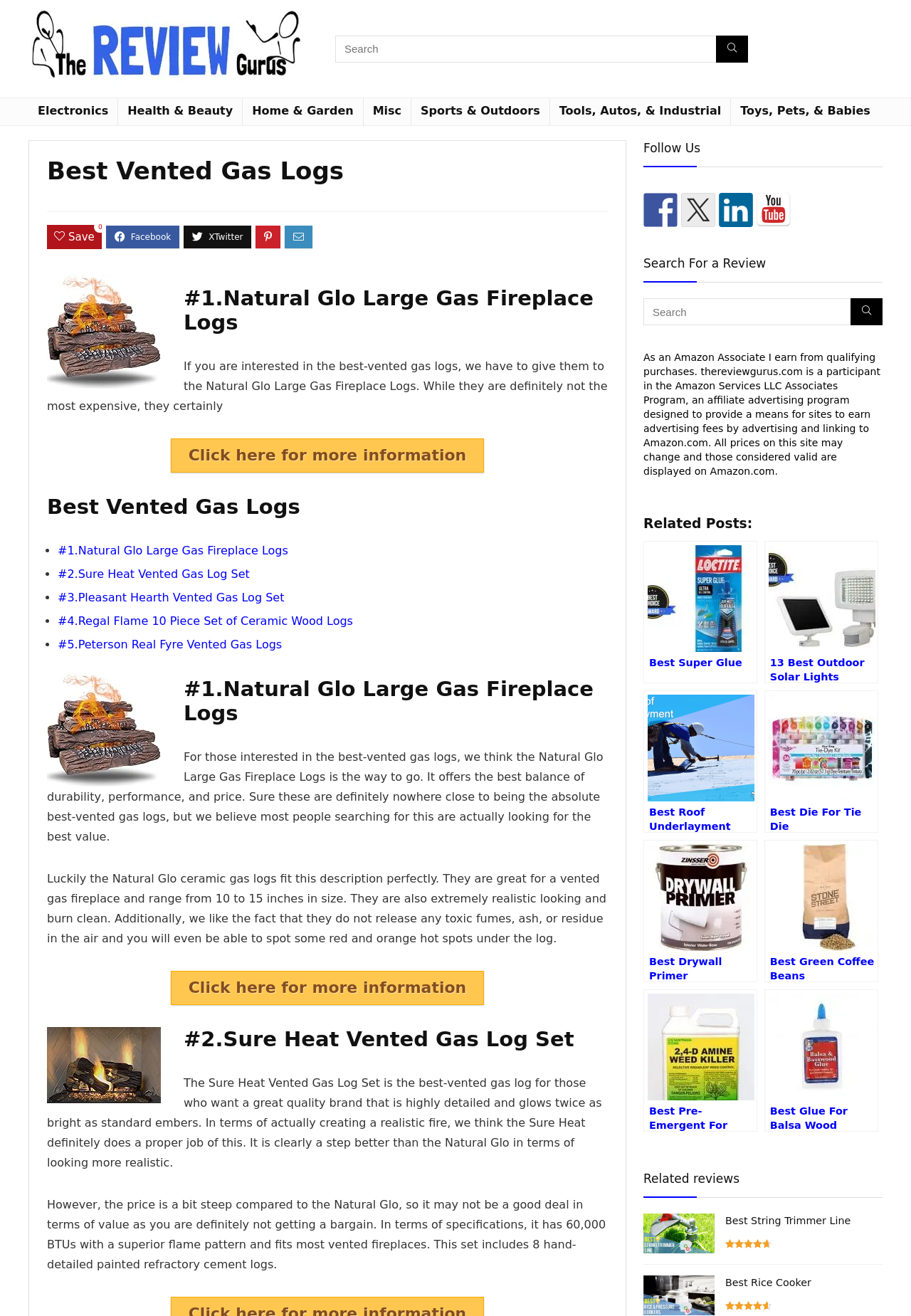Please identify the bounding box coordinates of the area that needs to be clicked to follow this instruction: "Read more about the Natural Glo Large Gas Fireplace Logs".

[0.187, 0.333, 0.531, 0.359]